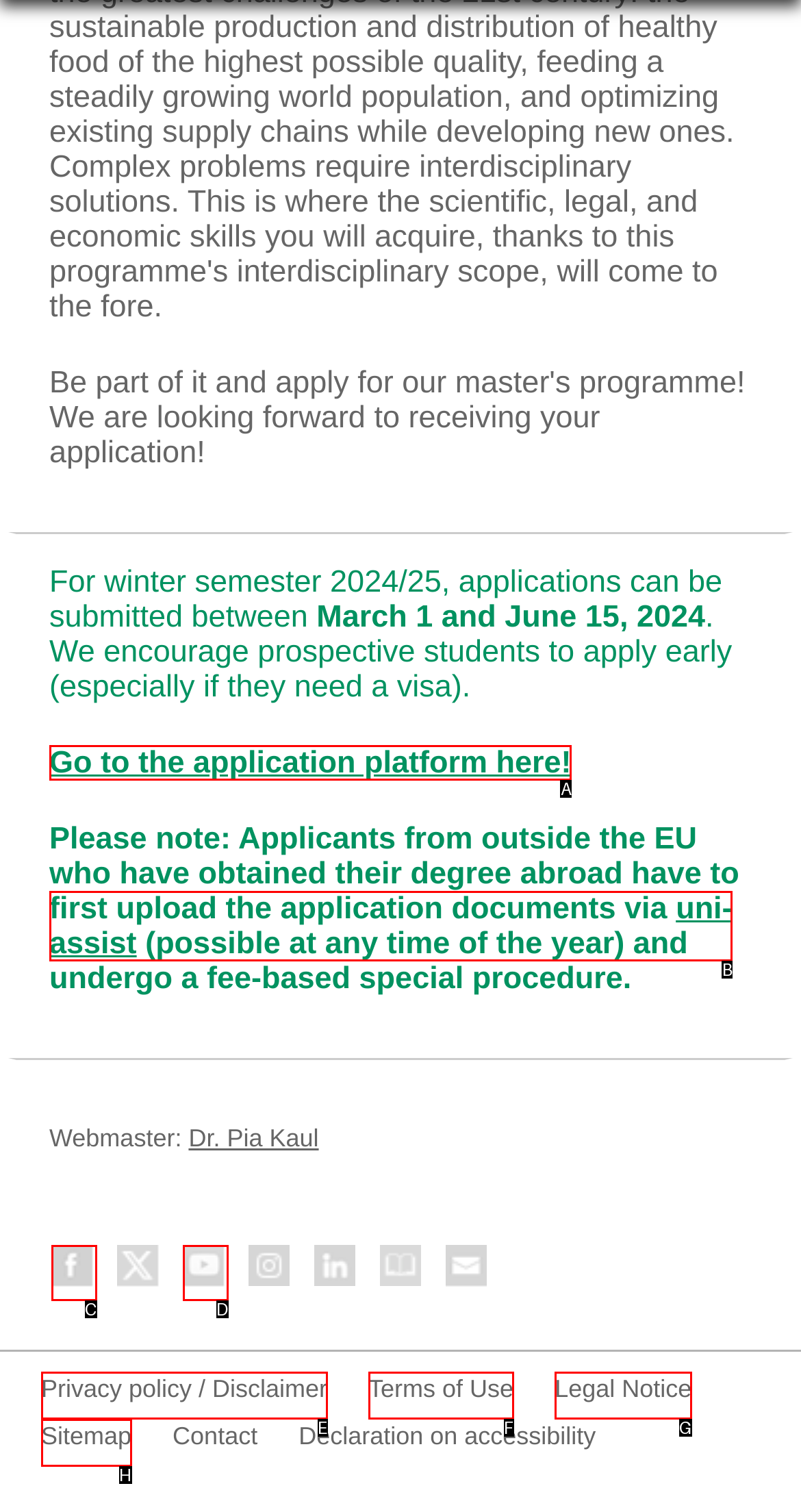Match the option to the description: Legal Notice
State the letter of the correct option from the available choices.

G